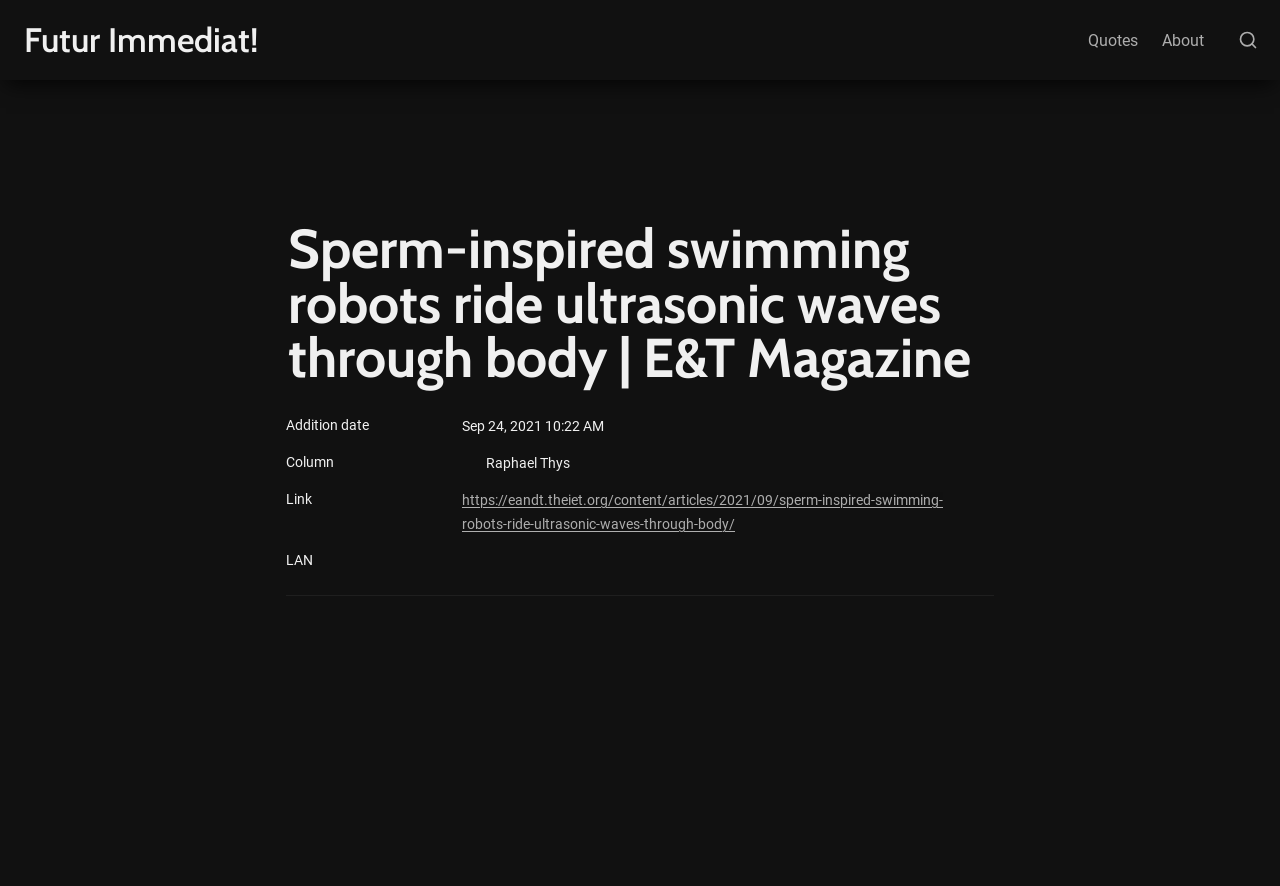What is the position of the image in the navigation section?
Refer to the image and offer an in-depth and detailed answer to the question.

I found the position of the image in the navigation section by looking at the bounding box coordinates of the image element which has a higher x2 value than the other elements in the navigation section, indicating that it is located at the rightmost position.